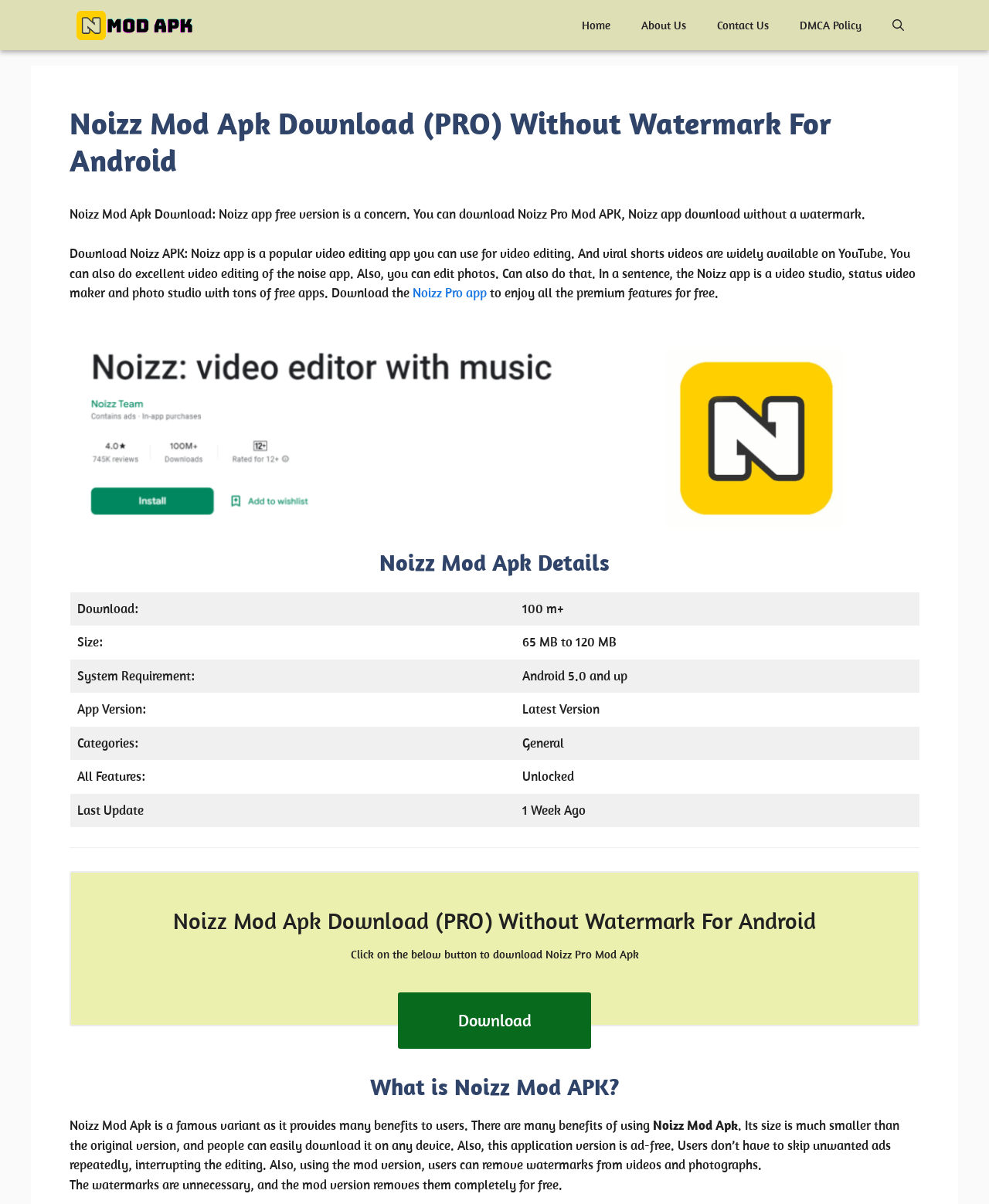Please determine the bounding box coordinates of the area that needs to be clicked to complete this task: 'Download Noizz Pro Mod Apk'. The coordinates must be four float numbers between 0 and 1, formatted as [left, top, right, bottom].

[0.402, 0.824, 0.598, 0.871]